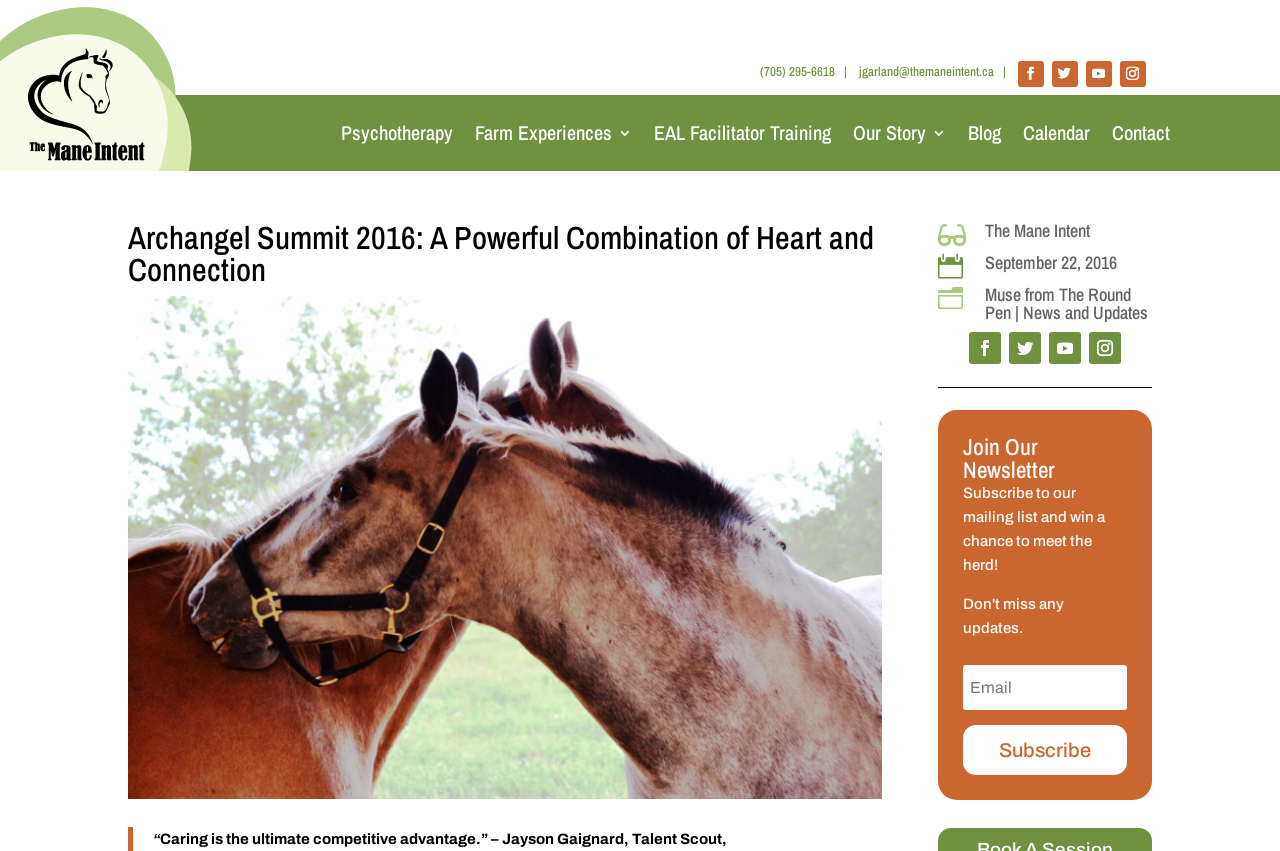Using floating point numbers between 0 and 1, provide the bounding box coordinates in the format (top-left x, top-left y, bottom-right x, bottom-right y). Locate the UI element described here: (705) 295-6618

[0.593, 0.074, 0.652, 0.094]